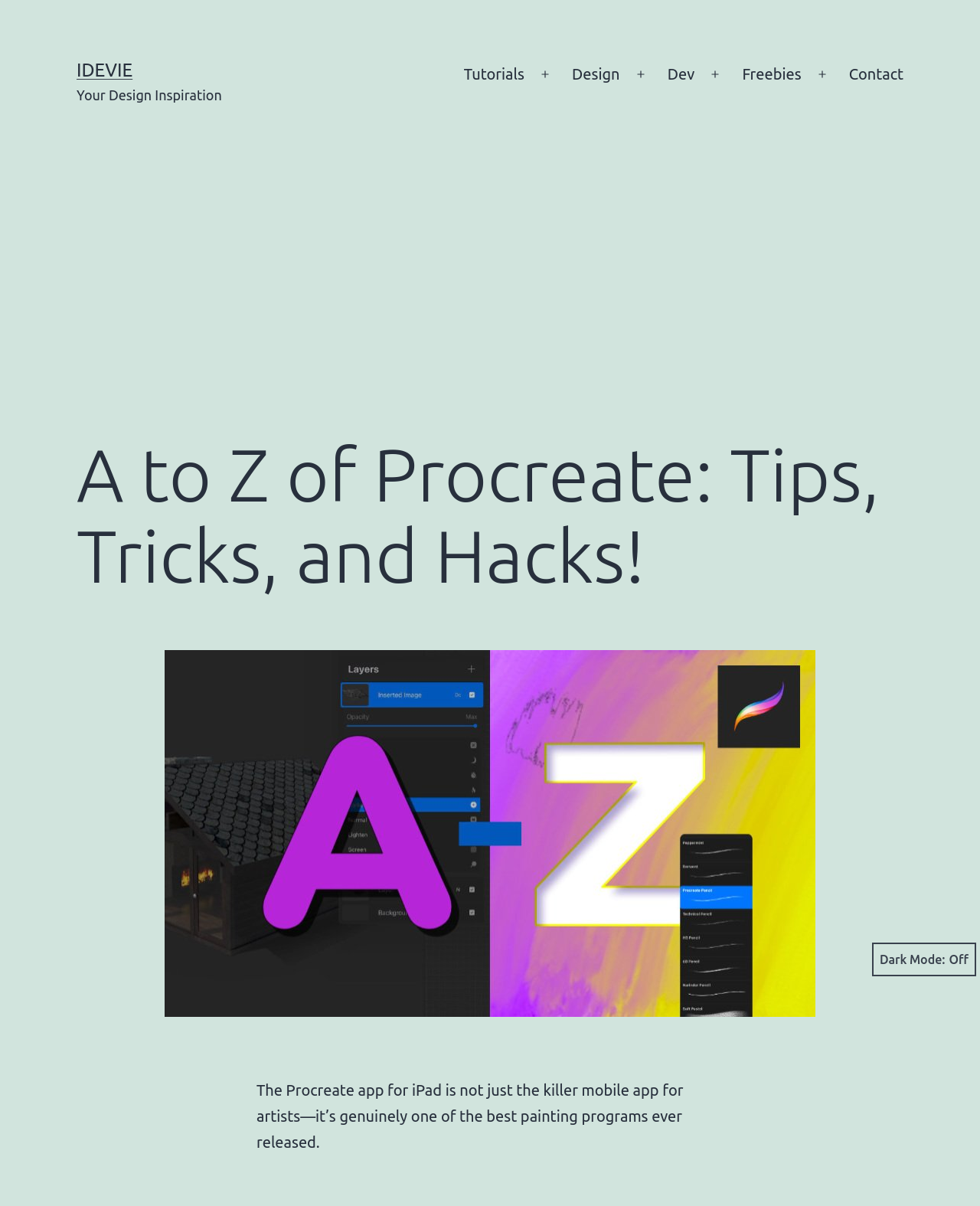For the element described, predict the bounding box coordinates as (top-left x, top-left y, bottom-right x, bottom-right y). All values should be between 0 and 1. Element description: aria-label="Advertisement" name="aswift_1" title="Advertisement"

[0.031, 0.151, 0.969, 0.328]